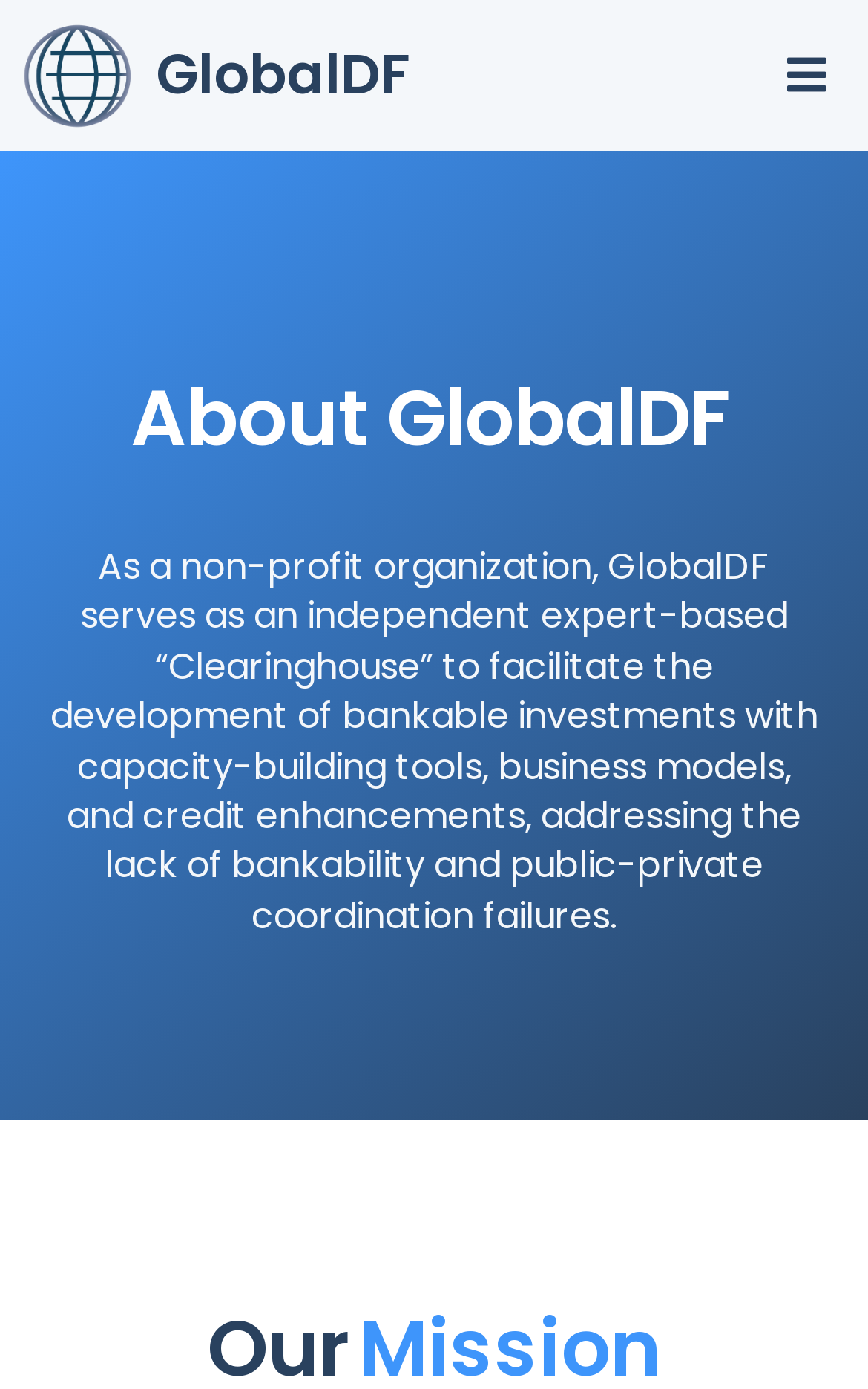Can you give a comprehensive explanation to the question given the content of the image?
What can be done with the 'Read More' link?

The 'Read More' link with bounding box coordinates [0.537, 0.811, 0.821, 0.847] suggests that clicking on it will provide more information about the topic, in this case, the Compendium of Private Sector Proposals for Addis Ababa FfD Conference.